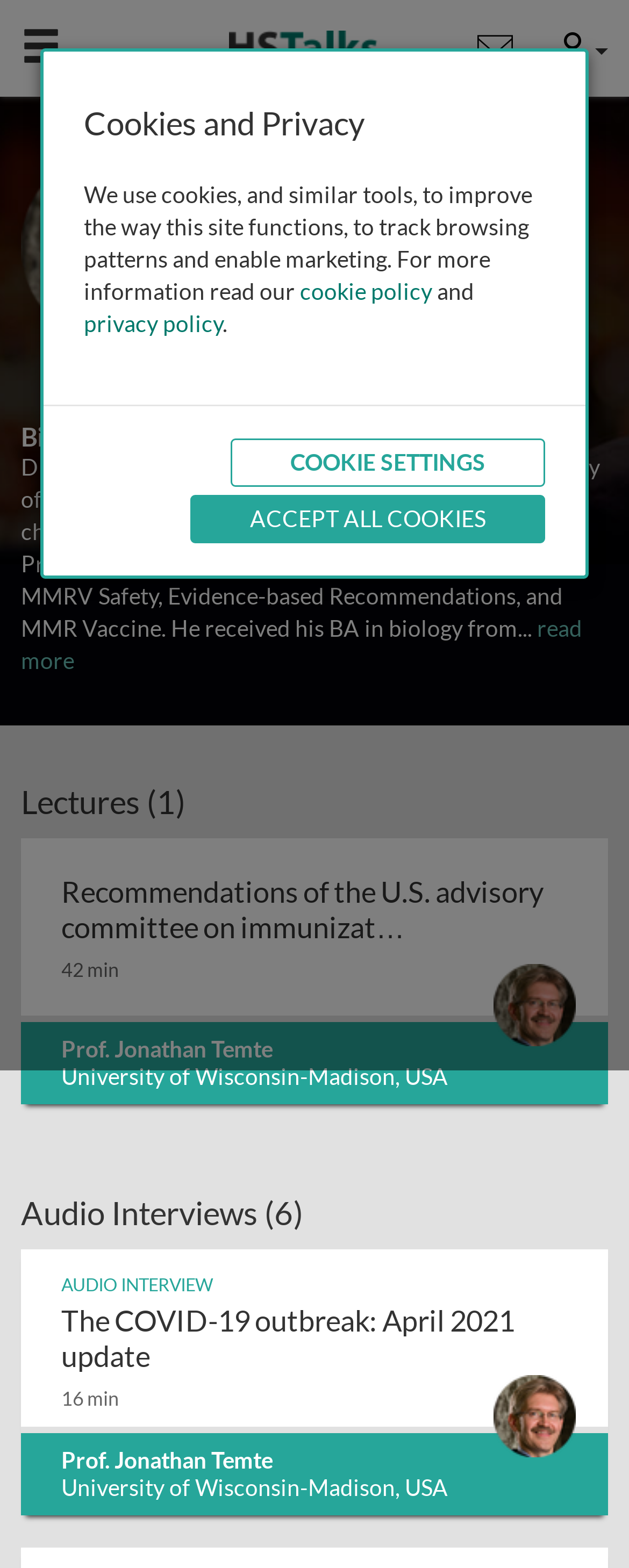Bounding box coordinates should be provided in the format (top-left x, top-left y, bottom-right x, bottom-right y) with all values between 0 and 1. Identify the bounding box for this UI element: Accept All Cookies

[0.303, 0.315, 0.867, 0.346]